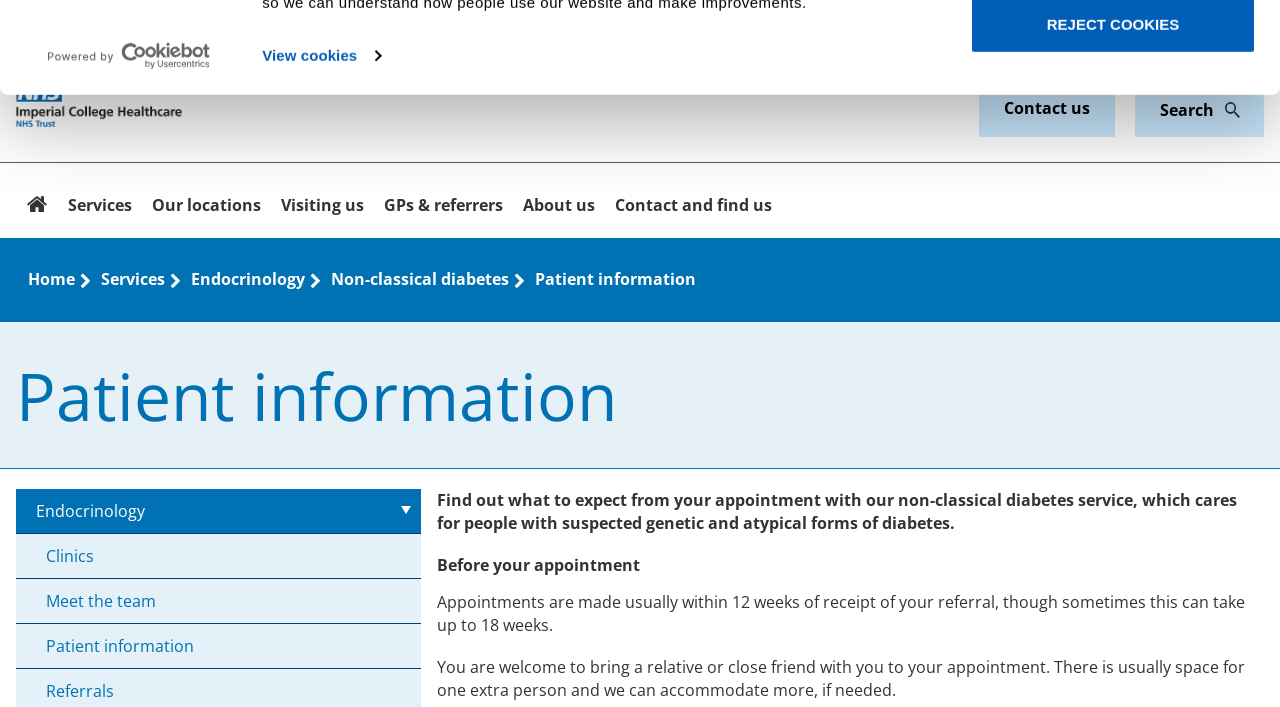Please specify the coordinates of the bounding box for the element that should be clicked to carry out this instruction: "Click the Private Healthcare link". The coordinates must be four float numbers between 0 and 1, formatted as [left, top, right, bottom].

[0.012, 0.025, 0.122, 0.056]